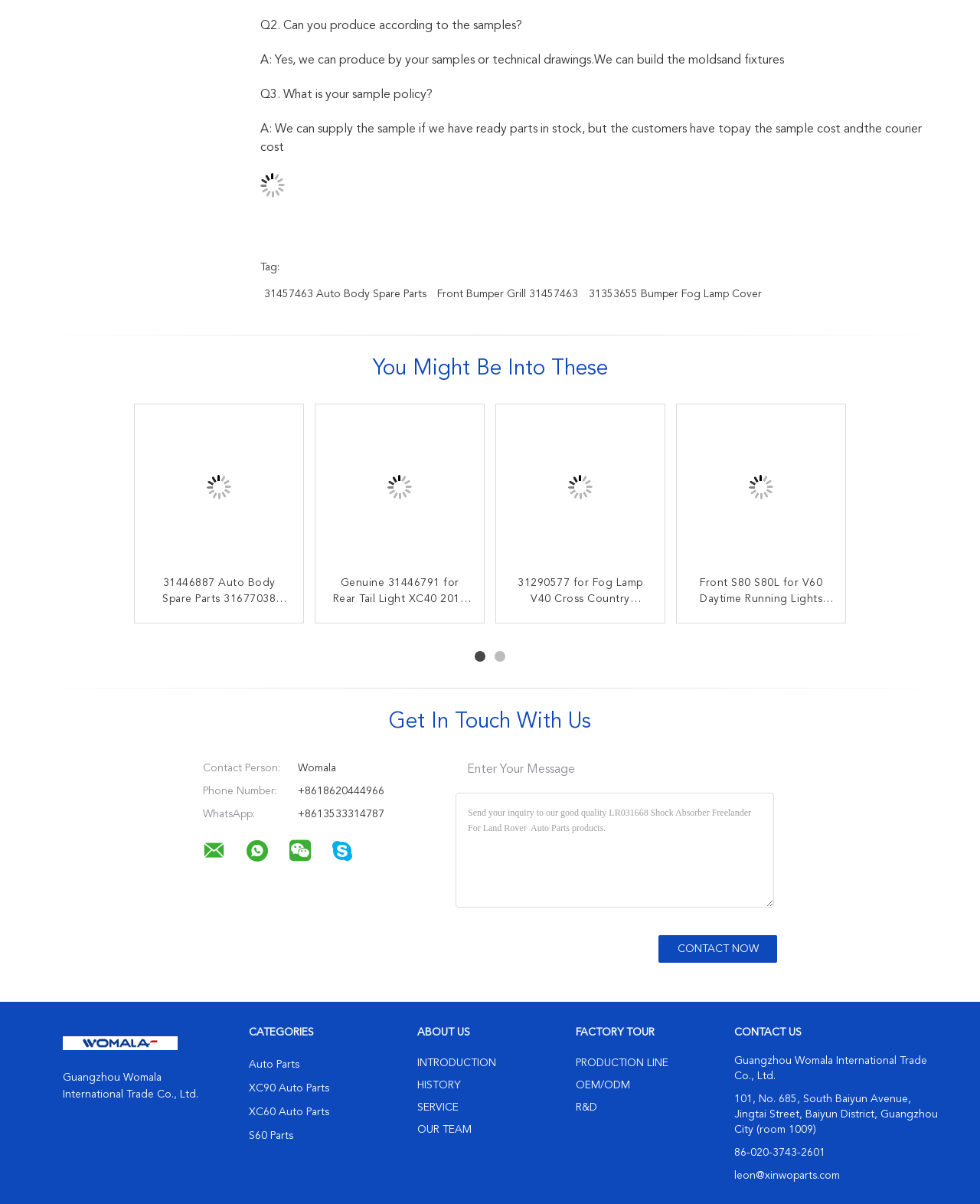Determine the bounding box coordinates for the HTML element mentioned in the following description: "externalrelations@iopcfunds.org". The coordinates should be a list of four floats ranging from 0 to 1, represented as [left, top, right, bottom].

None